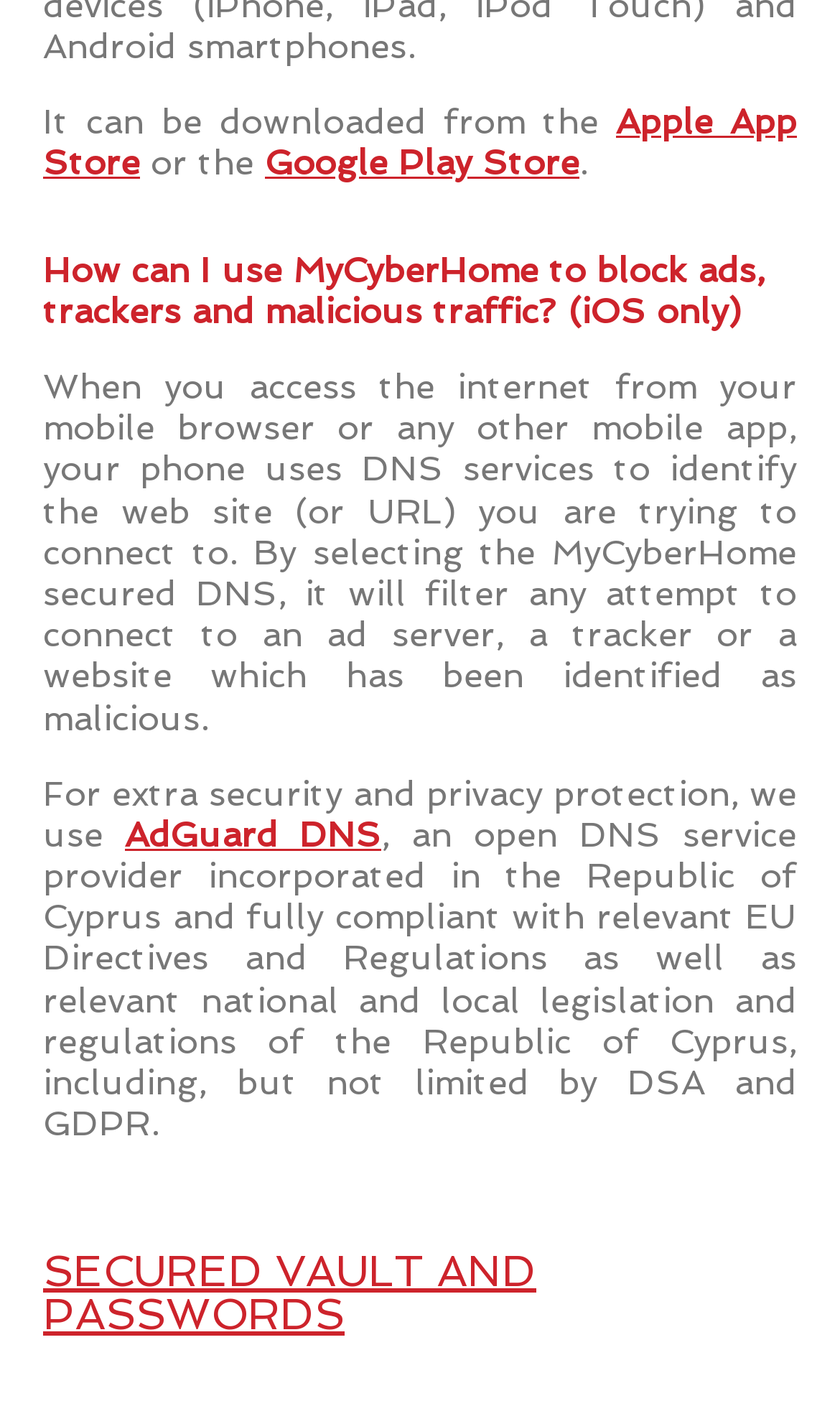Please find the bounding box for the following UI element description. Provide the coordinates in (top-left x, top-left y, bottom-right x, bottom-right y) format, with values between 0 and 1: Best Practices

[0.638, 0.593, 0.841, 0.615]